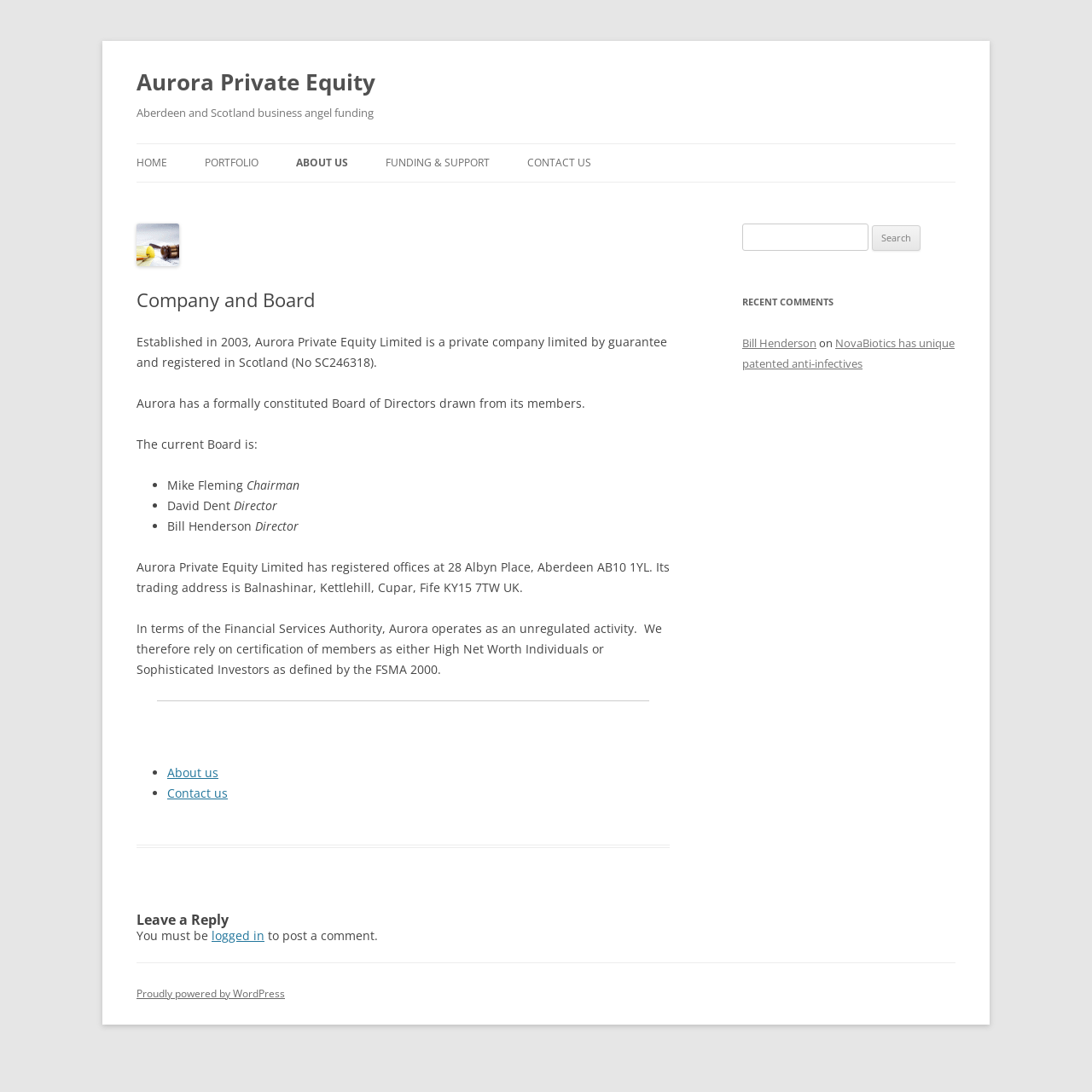What is the name of the company?
Based on the image, respond with a single word or phrase.

Aurora Private Equity